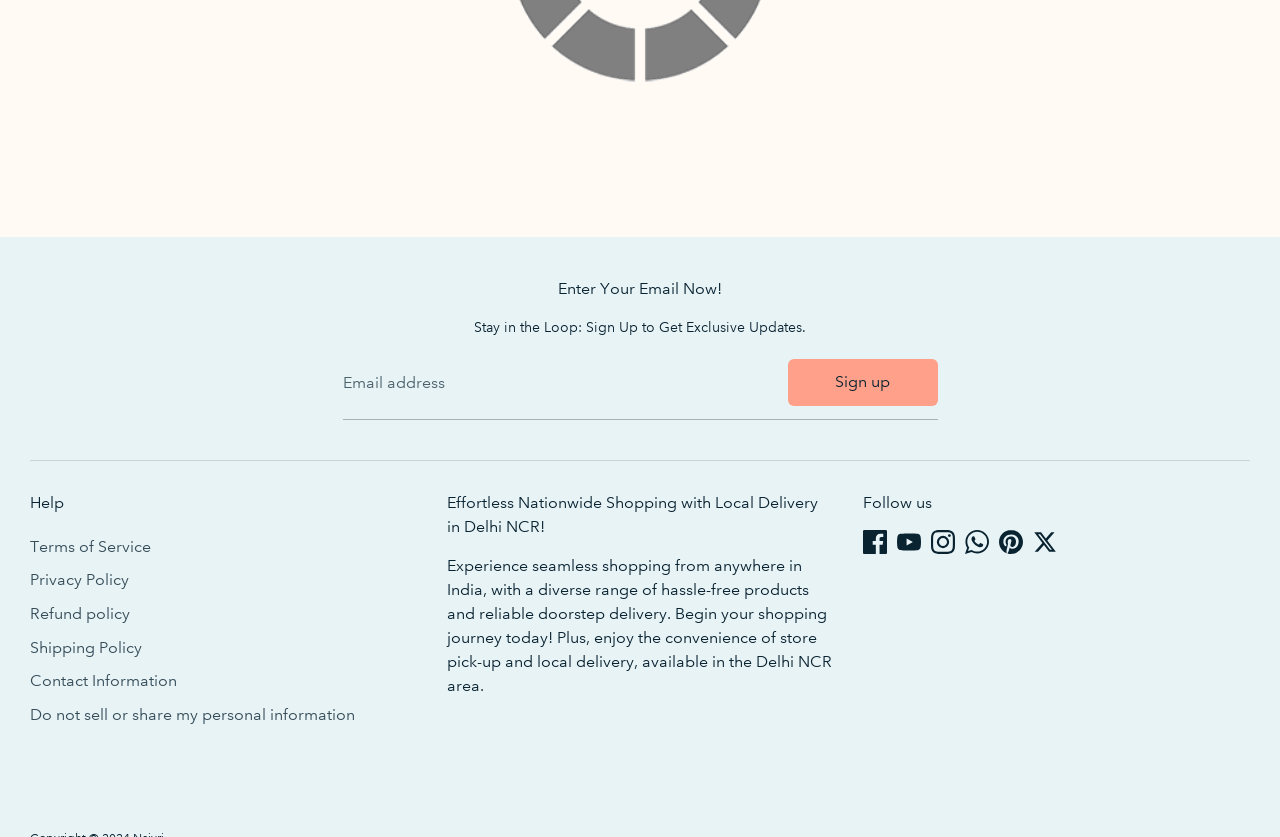Locate the bounding box coordinates of the area you need to click to fulfill this instruction: 'Enter email address'. The coordinates must be in the form of four float numbers ranging from 0 to 1: [left, top, right, bottom].

[0.268, 0.43, 0.615, 0.501]